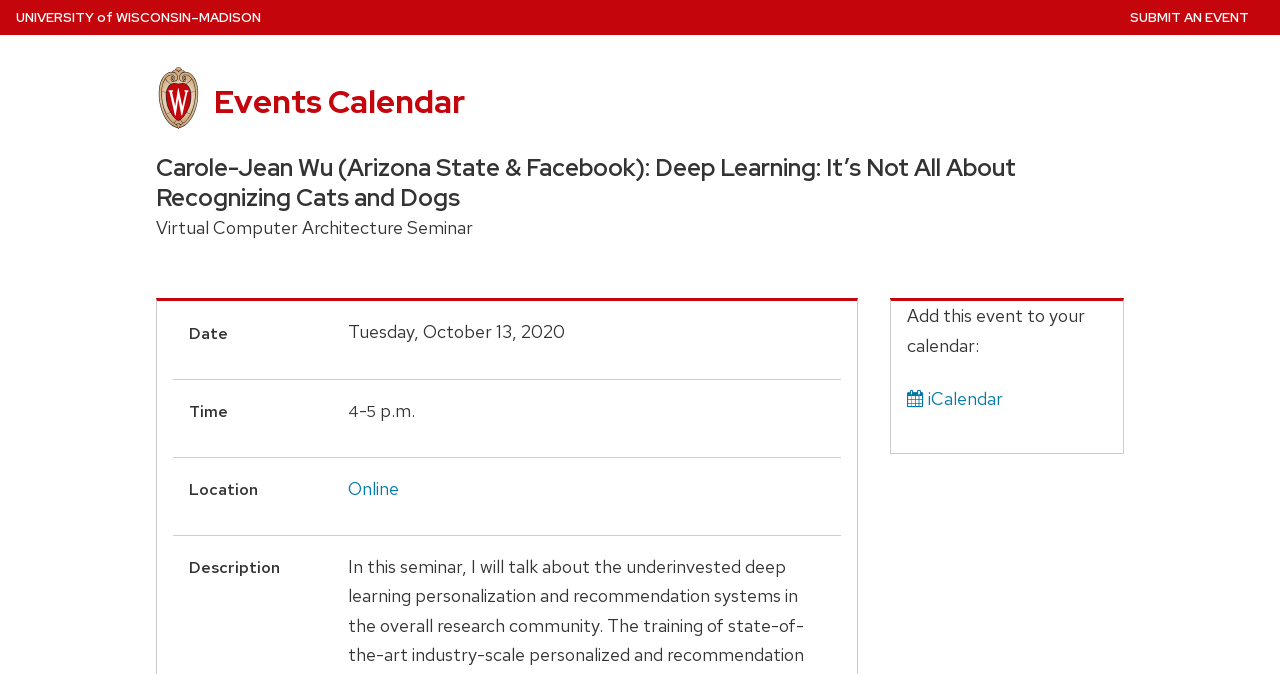Given the element description, predict the bounding box coordinates in the format (top-left x, top-left y, bottom-right x, bottom-right y), using floating point numbers between 0 and 1: University of Wisconsin–Madison

[0.012, 0.0, 0.204, 0.052]